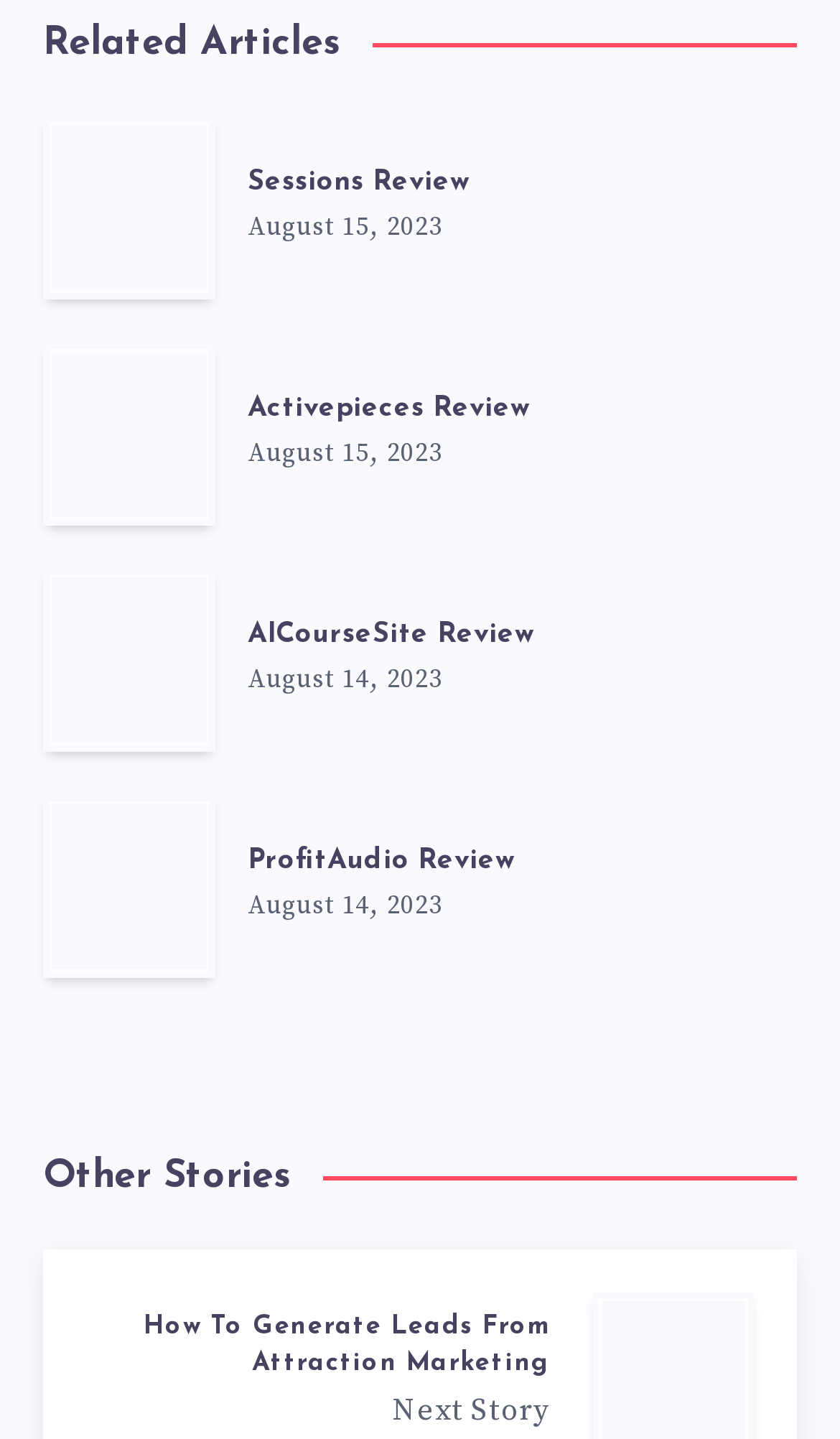Give the bounding box coordinates for the element described by: "ProfitAudio Review".

[0.295, 0.588, 0.613, 0.615]